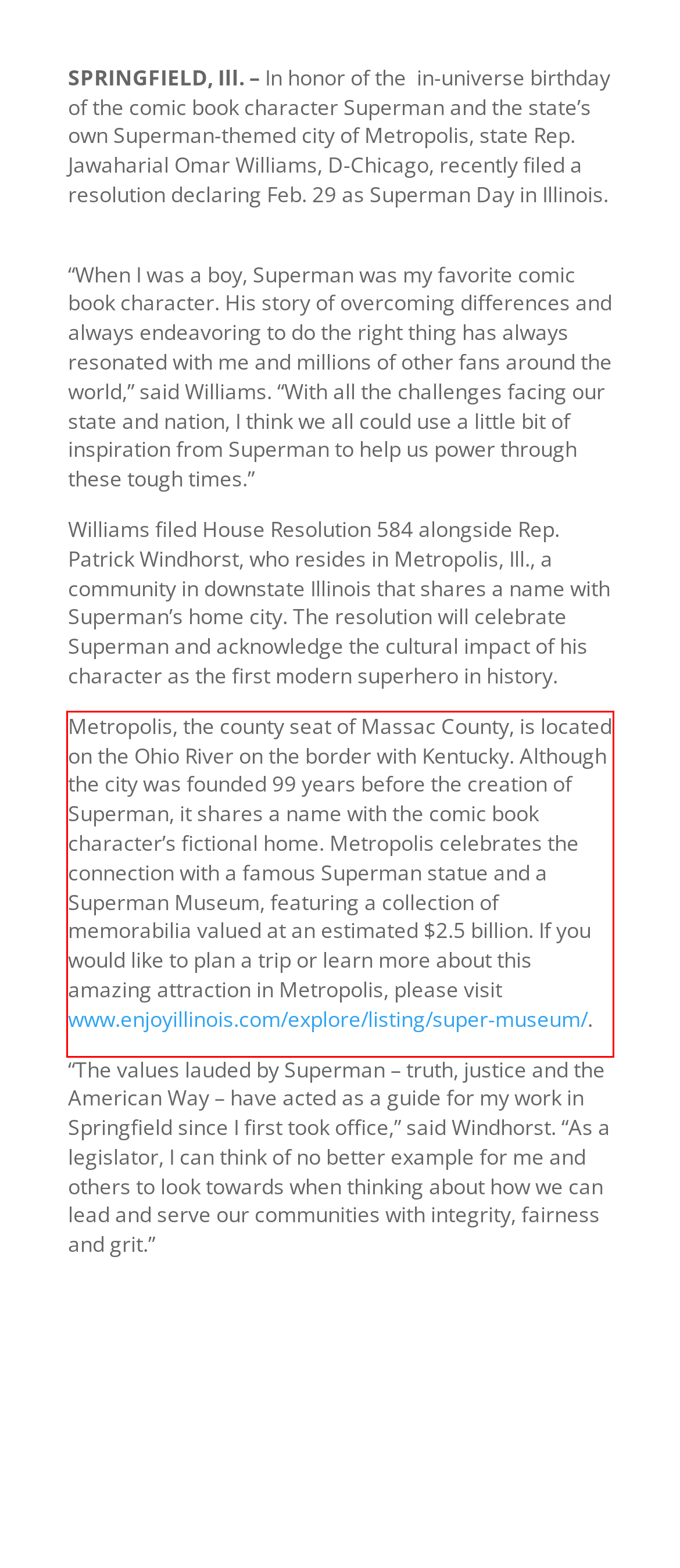Using the provided webpage screenshot, identify and read the text within the red rectangle bounding box.

Metropolis, the county seat of Massac County, is located on the Ohio River on the border with Kentucky. Although the city was founded 99 years before the creation of Superman, it shares a name with the comic book character’s fictional home. Metropolis celebrates the connection with a famous Superman statue and a Superman Museum, featuring a collection of memorabilia valued at an estimated $2.5 billion. If you would like to plan a trip or learn more about this amazing attraction in Metropolis, please visit www.enjoyillinois.com/explore/listing/super-museum/.